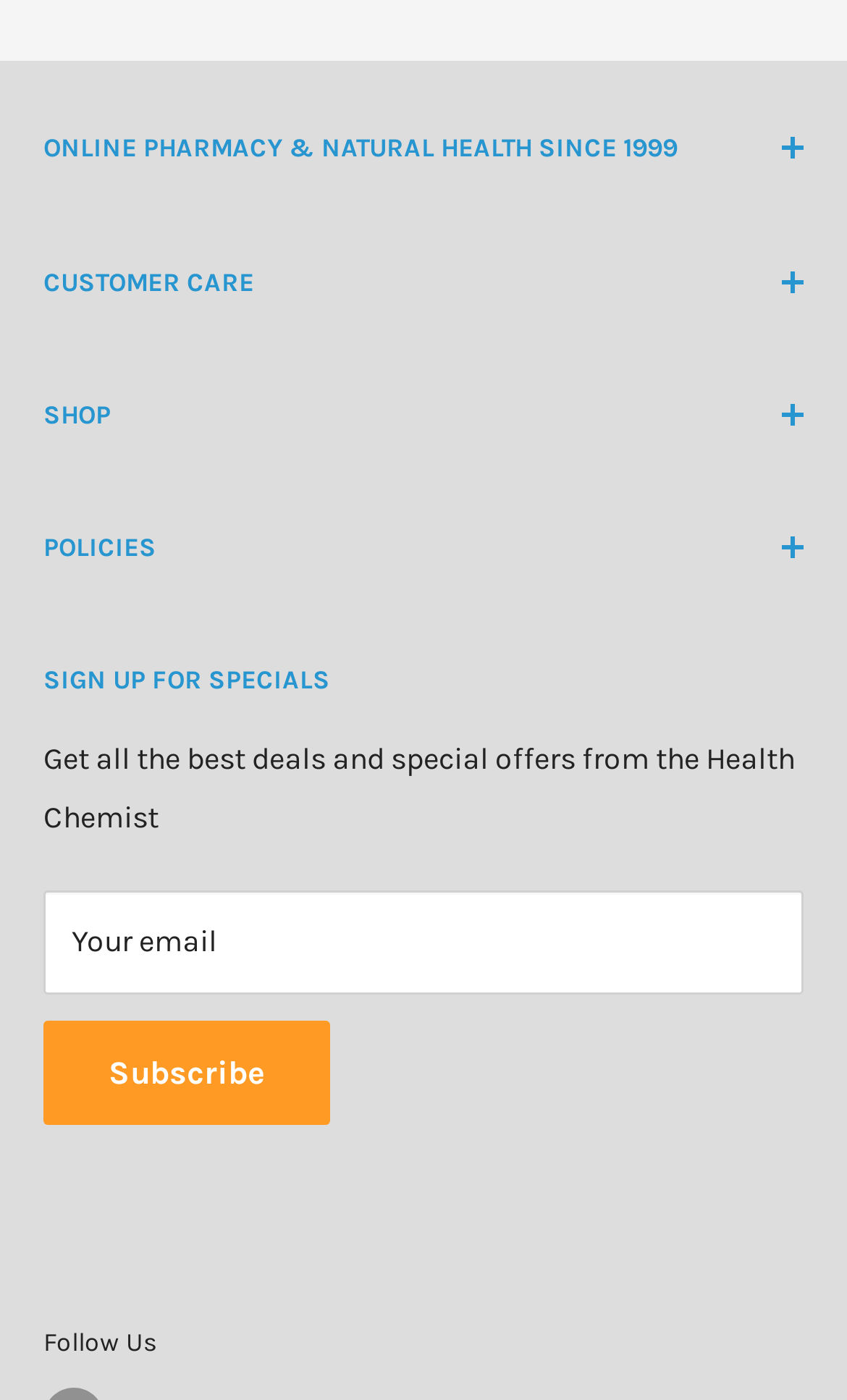Please specify the bounding box coordinates of the clickable region necessary for completing the following instruction: "Click on 'Smiley Reaction'". The coordinates must consist of four float numbers between 0 and 1, i.e., [left, top, right, bottom].

None